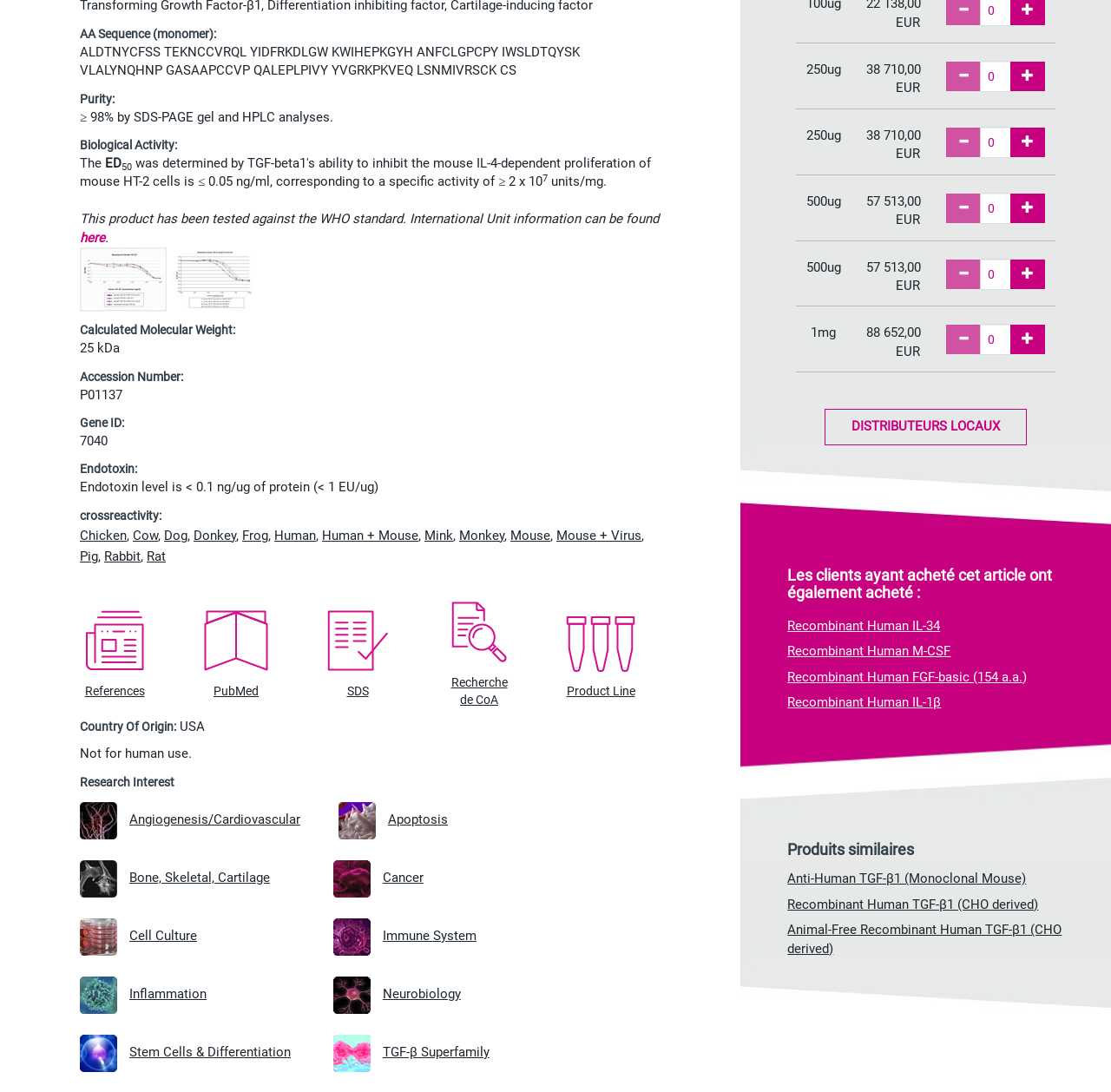What is the research interest related to the protein?
Your answer should be a single word or phrase derived from the screenshot.

TGF-β Superfamily